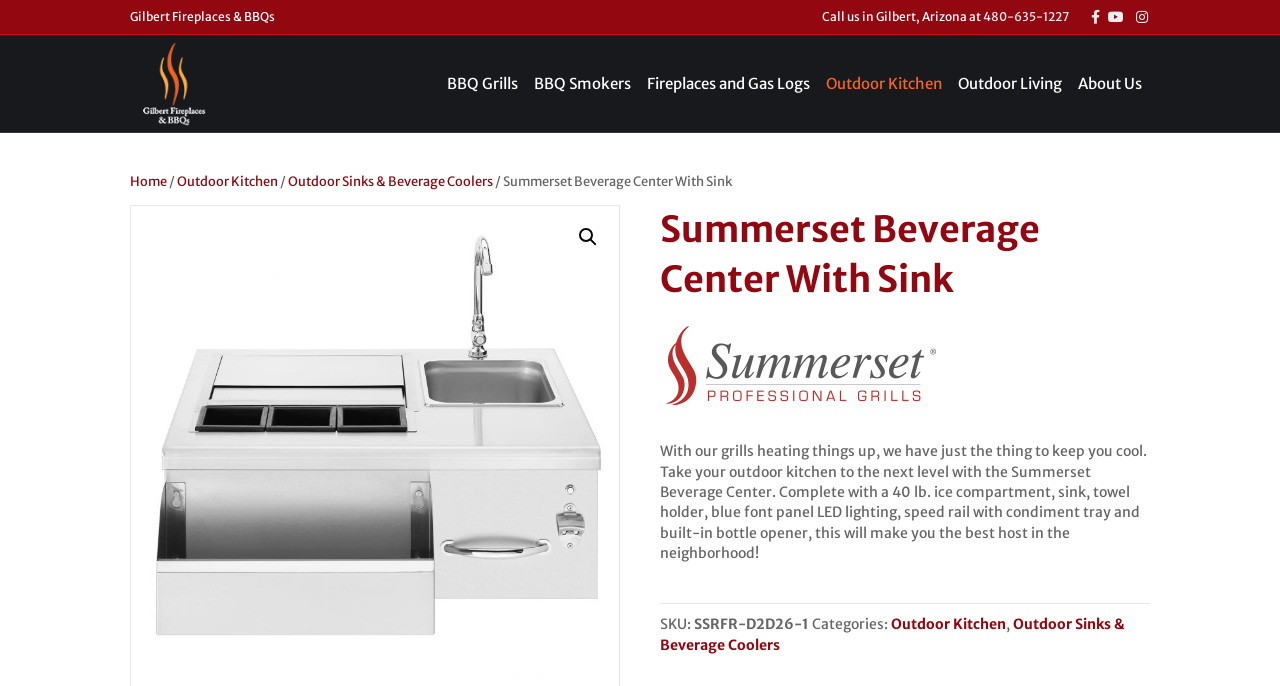Determine the bounding box coordinates of the clickable area required to perform the following instruction: "Navigate to BBQ Grills". The coordinates should be represented as four float numbers between 0 and 1: [left, top, right, bottom].

[0.343, 0.085, 0.411, 0.159]